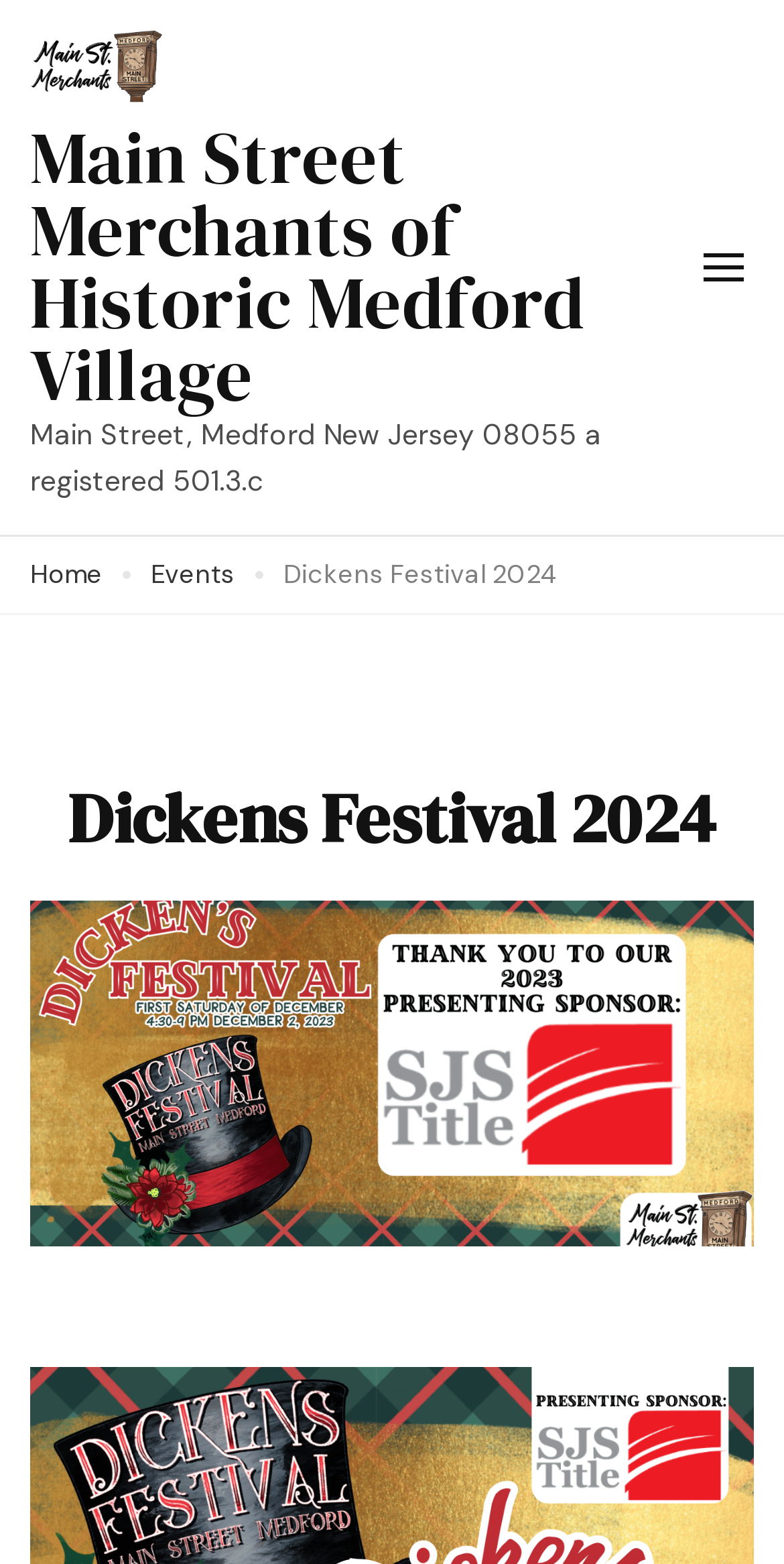Extract the primary heading text from the webpage.

Dickens Festival 2024